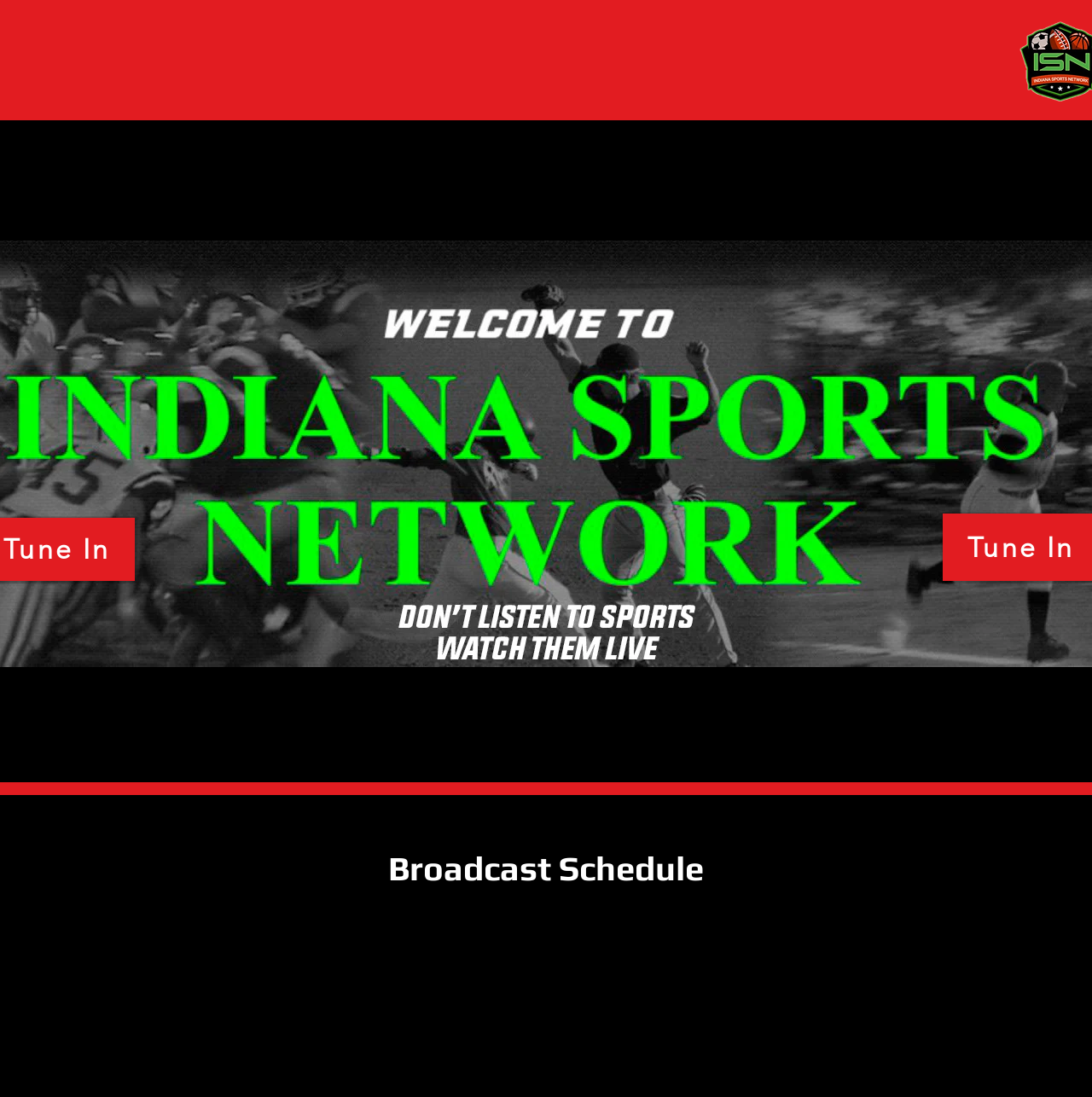Provide the bounding box coordinates for the UI element that is described by this text: "H O M E". The coordinates should be in the form of four float numbers between 0 and 1: [left, top, right, bottom].

[0.133, 0.041, 0.241, 0.071]